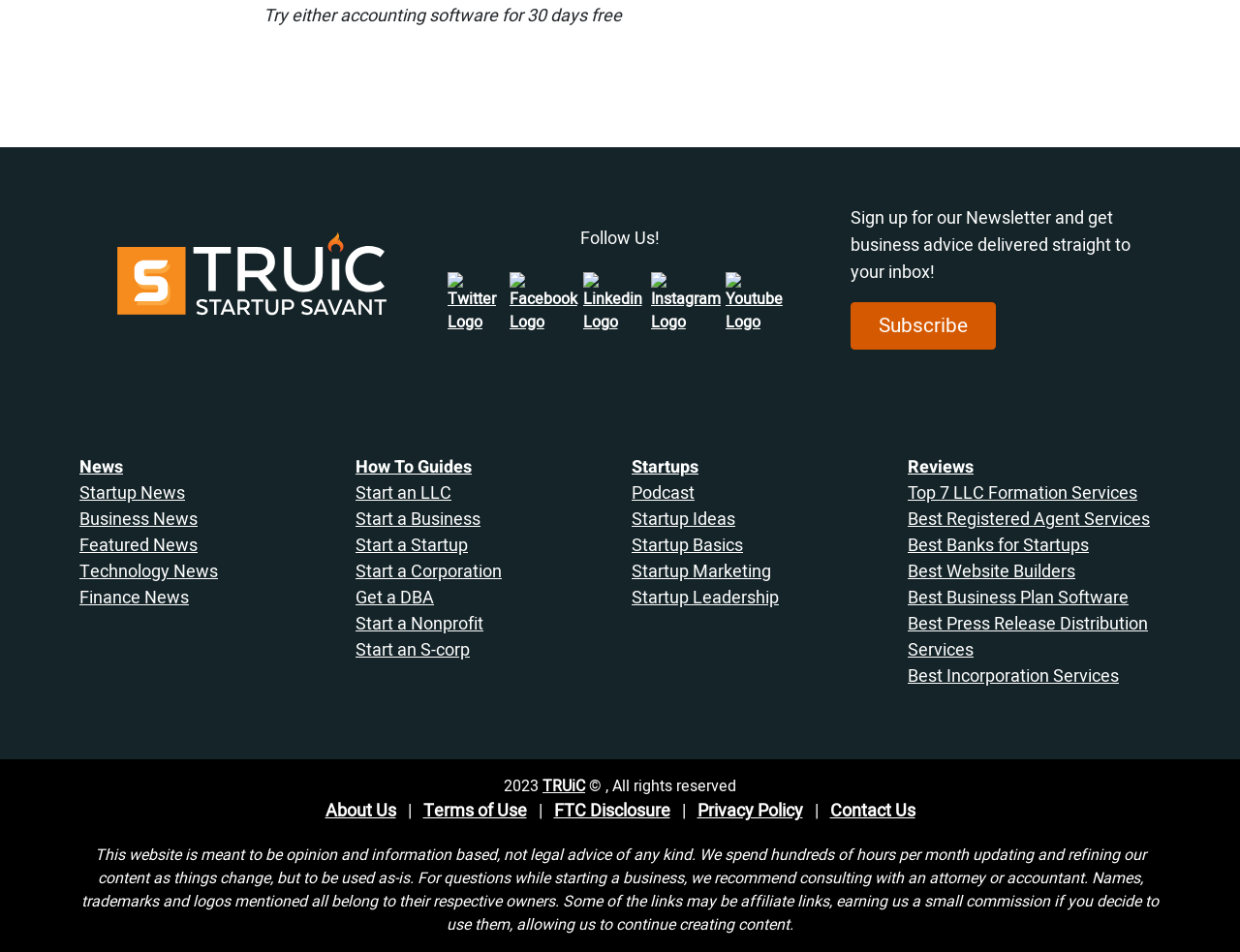Provide the bounding box coordinates of the HTML element described by the text: "Terms of Use".

[0.341, 0.839, 0.425, 0.866]